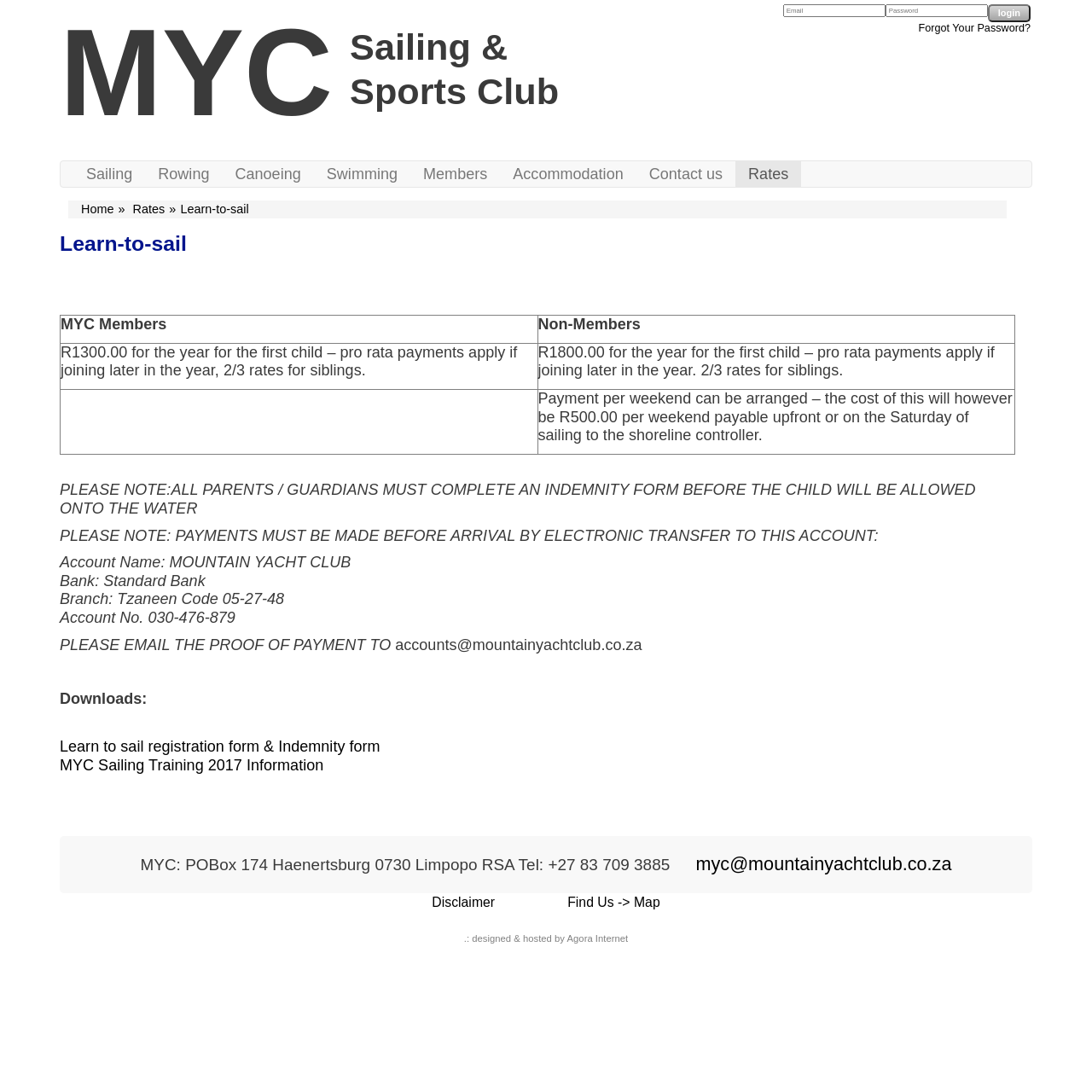Please identify the bounding box coordinates of the element on the webpage that should be clicked to follow this instruction: "Click login button". The bounding box coordinates should be given as four float numbers between 0 and 1, formatted as [left, top, right, bottom].

[0.904, 0.004, 0.944, 0.02]